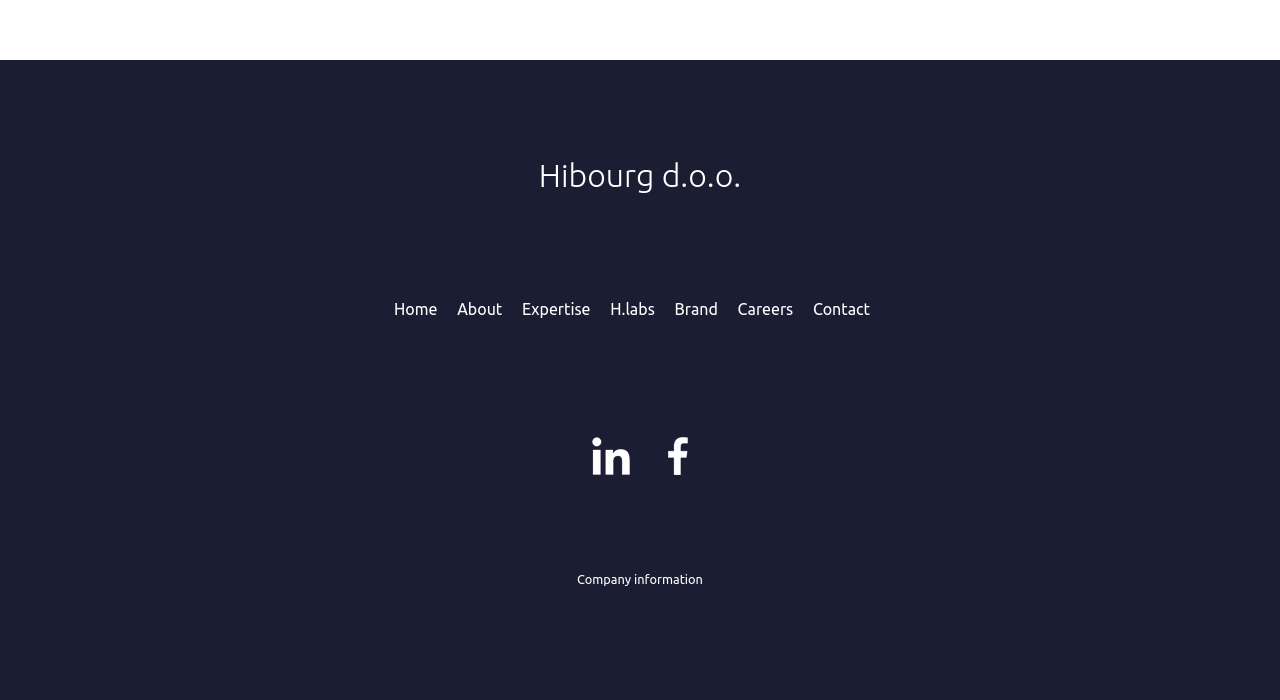What is the company name?
Based on the image, answer the question with as much detail as possible.

I looked at the top of the page and found the company name 'Hibourg d.o.o.' in the heading element.